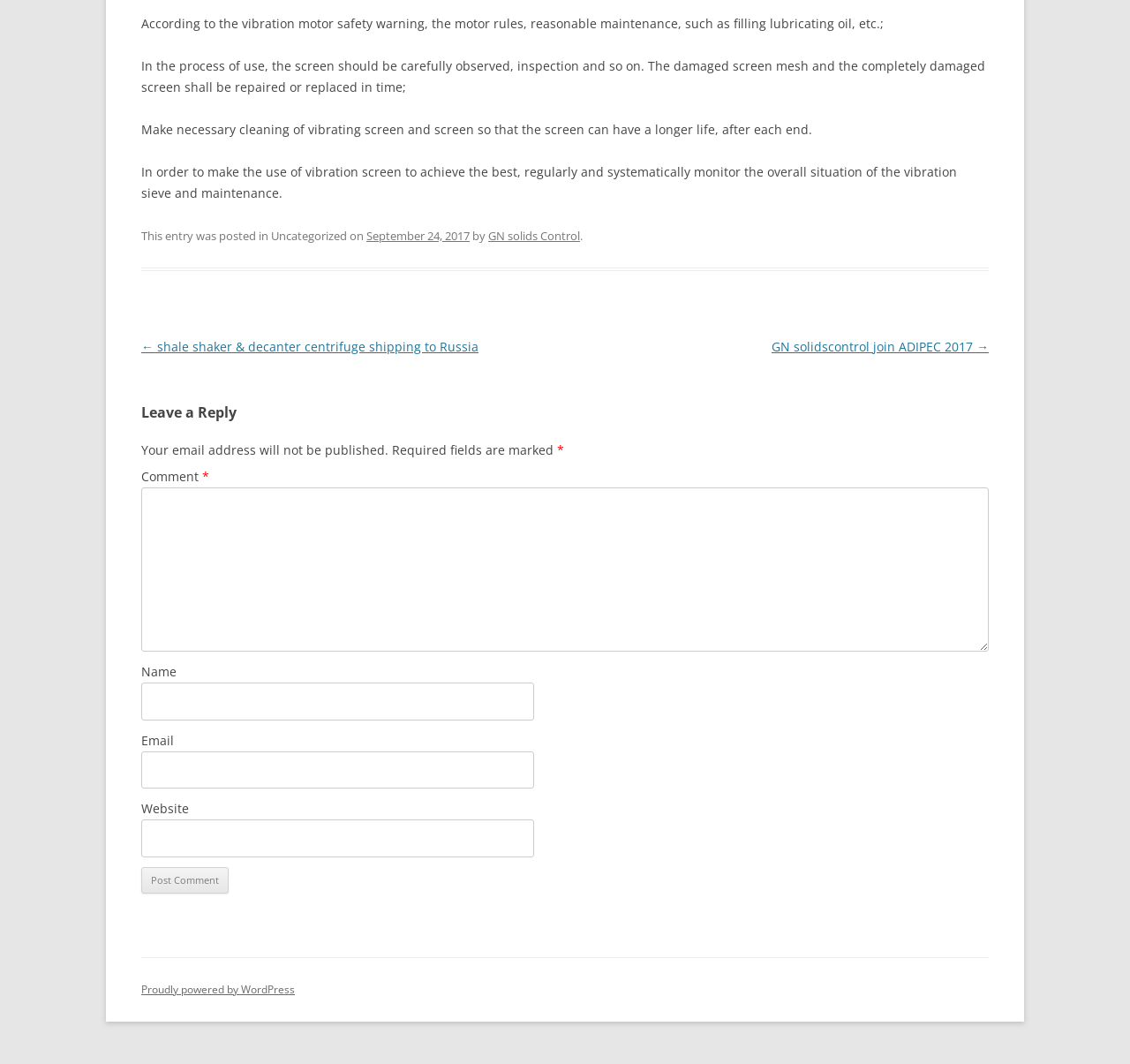Identify the bounding box coordinates of the region that needs to be clicked to carry out this instruction: "Click the 'September 24, 2017' link". Provide these coordinates as four float numbers ranging from 0 to 1, i.e., [left, top, right, bottom].

[0.324, 0.214, 0.416, 0.229]